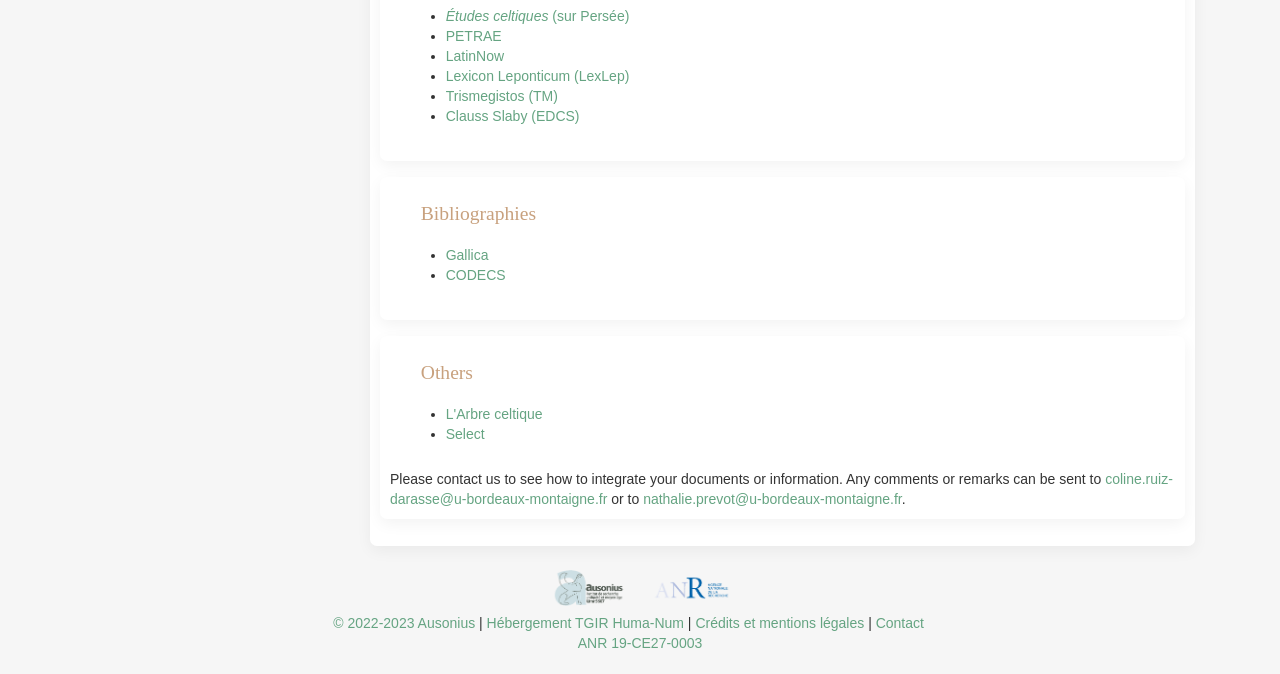Please answer the following question using a single word or phrase: 
What is the name of the project with the code '19-CE27-0003'?

ANR